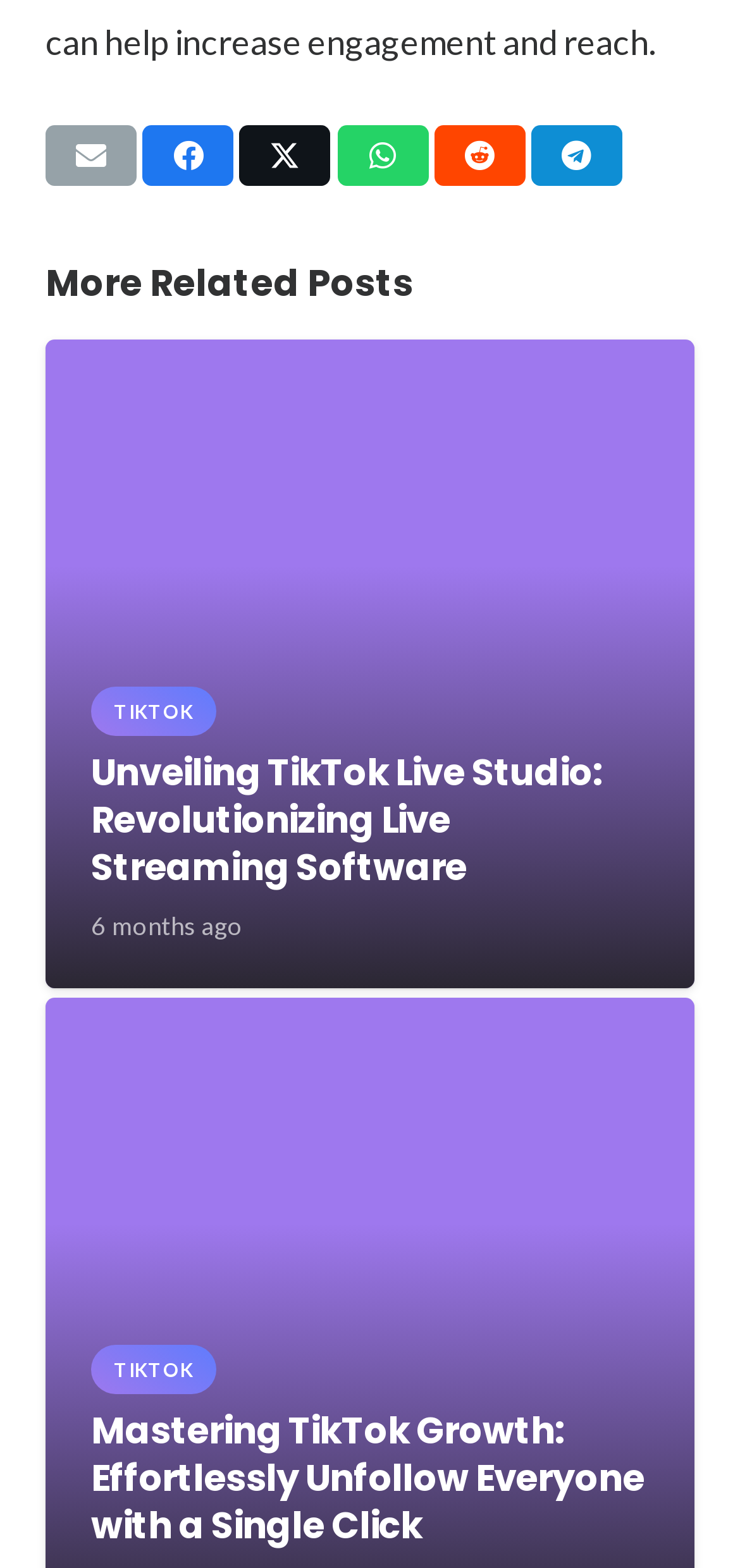Show the bounding box coordinates for the element that needs to be clicked to execute the following instruction: "Read more about Unveiling TikTok Live Studio: Revolutionizing Live Streaming Software". Provide the coordinates in the form of four float numbers between 0 and 1, i.e., [left, top, right, bottom].

[0.062, 0.222, 0.938, 0.245]